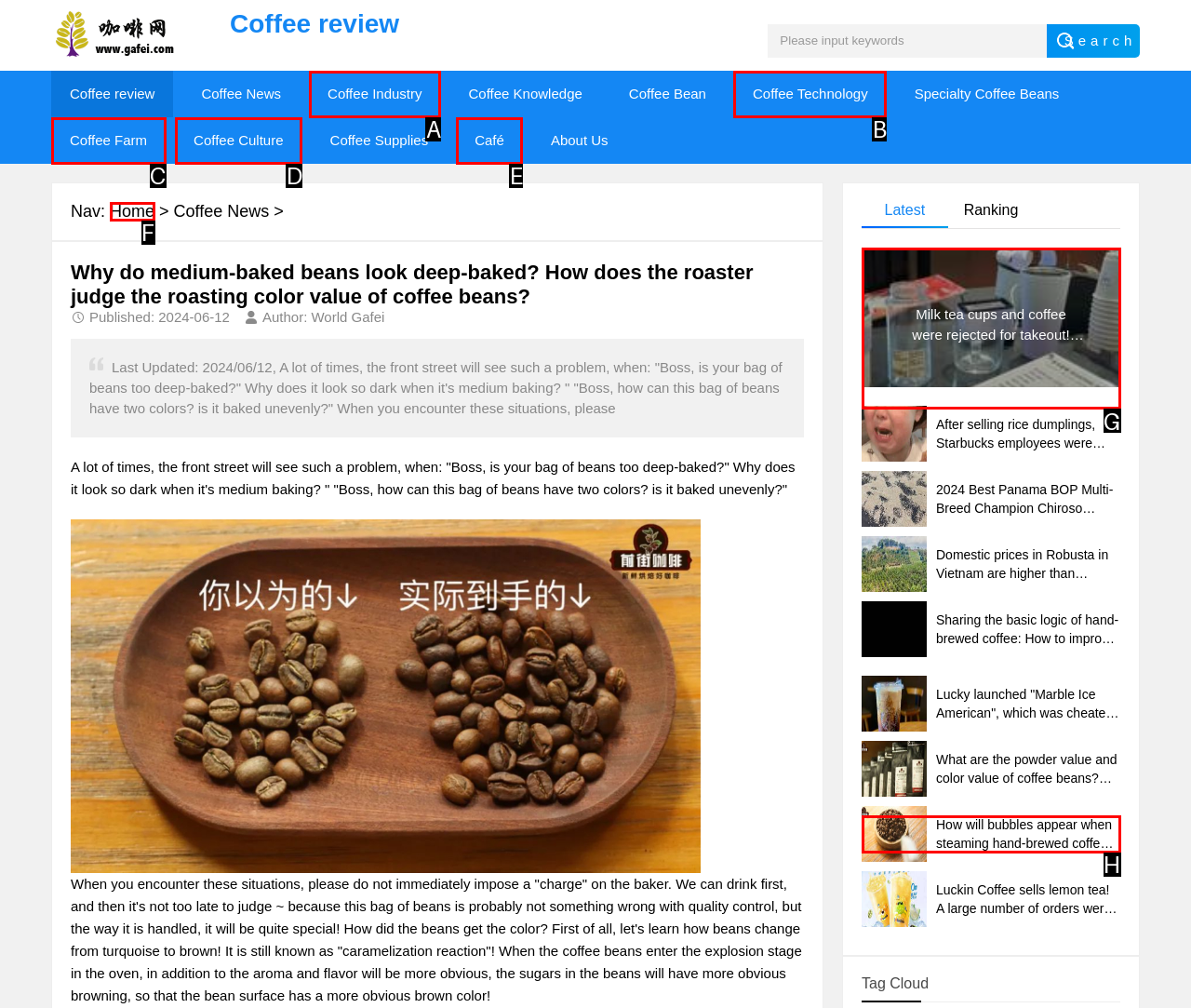Select the letter that corresponds to the description: Home. Provide your answer using the option's letter.

F